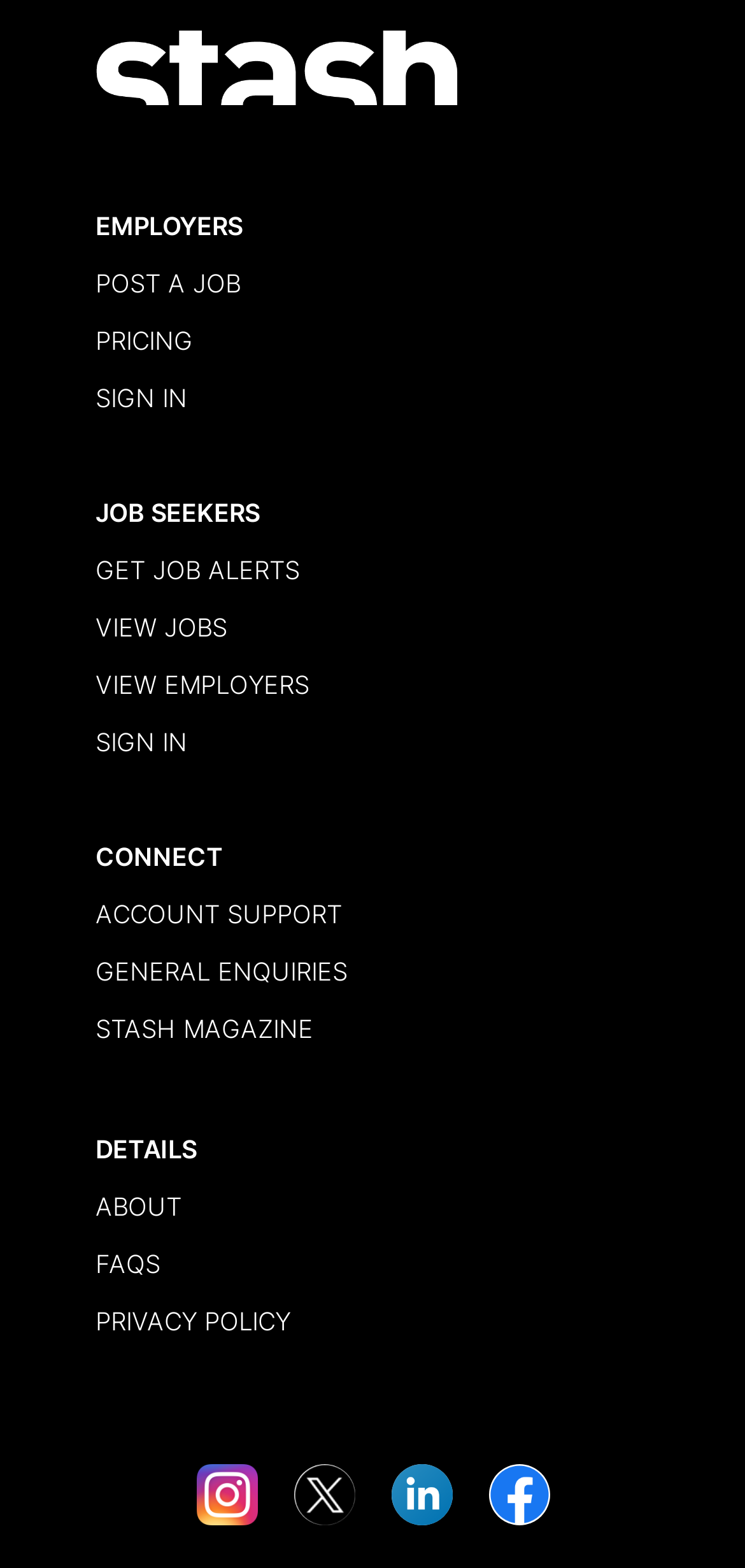Specify the bounding box coordinates of the area that needs to be clicked to achieve the following instruction: "Get job alerts".

[0.128, 0.353, 0.403, 0.373]